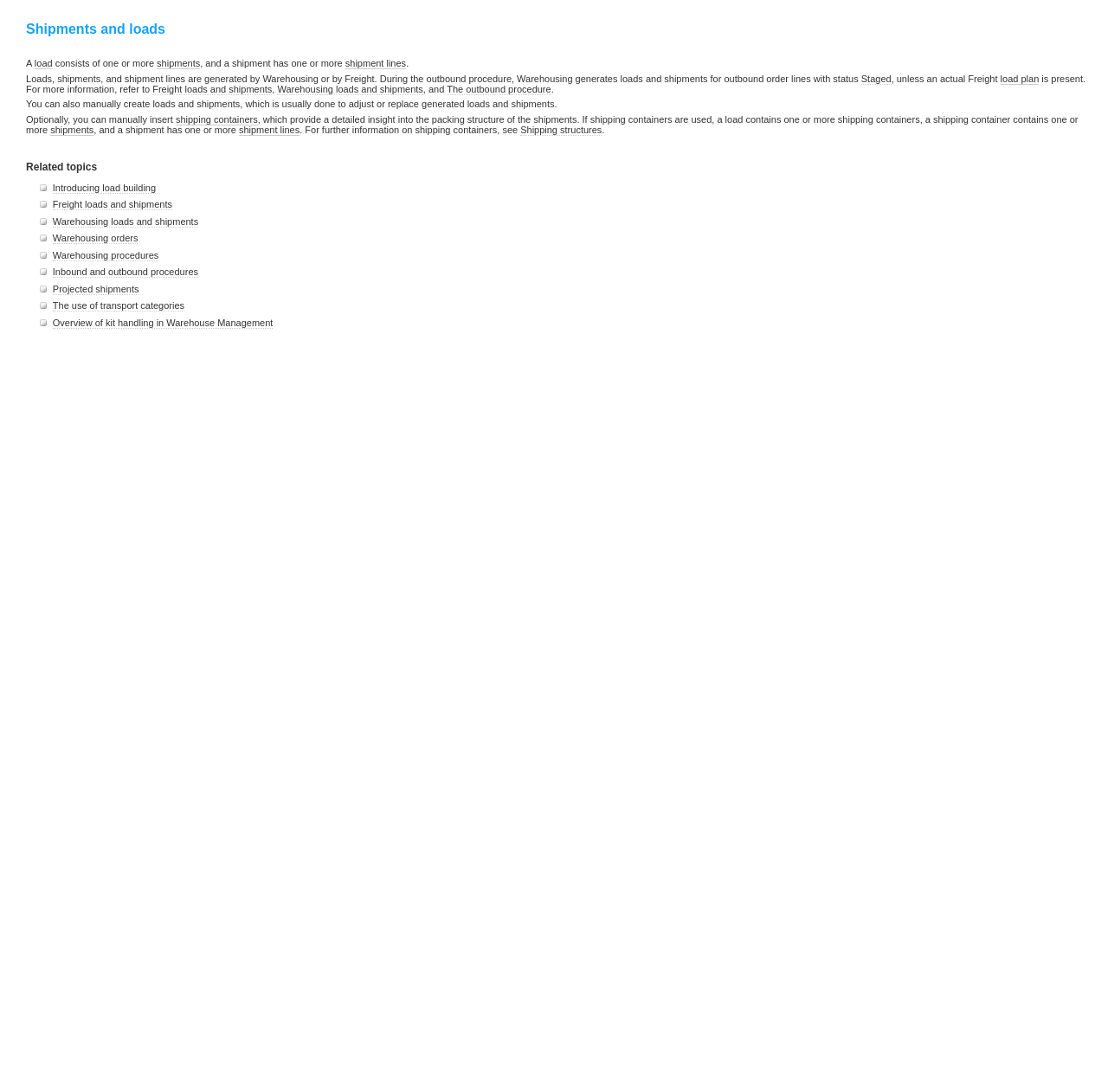What generates loads and shipments?
Please provide a single word or phrase based on the screenshot.

Warehousing or Freight